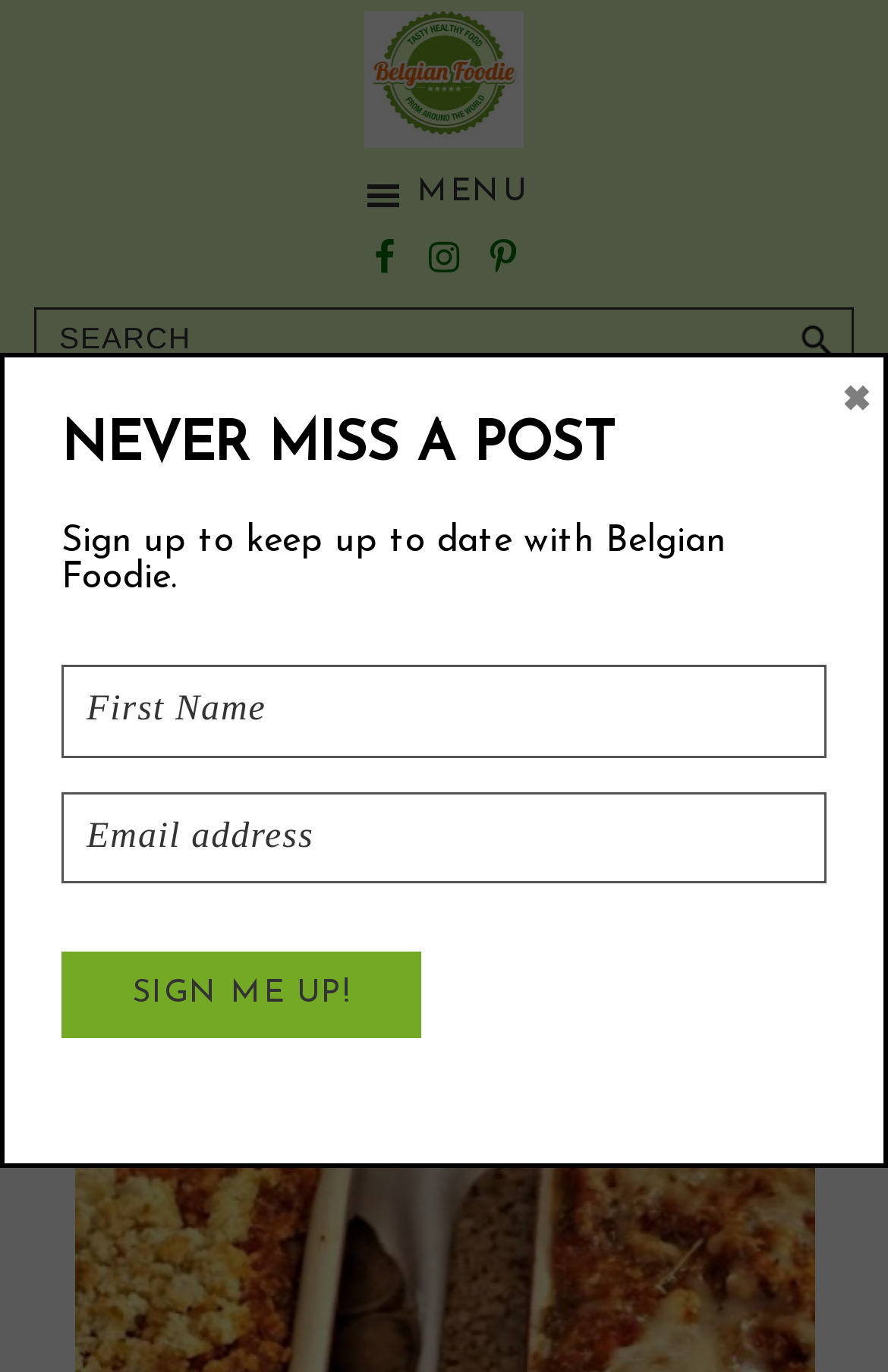Summarize the webpage with a detailed and informative caption.

The webpage is about a vegan eggplant lasagna recipe, specifically one that is gluten-free. At the top left corner, there is a logo of "Belgian Foodie" with a link to the website's main page. Next to the logo, there is a menu button with a hamburger icon. Below the logo, there are links to the website's social media profiles, including Facebook, Instagram, and Pinterest.

On the top right corner, there is a search bar with a search button. Below the search bar, there is a heading that reads "VEGAN EGGPLANT LASAGNA WITHOUT PASTA" in a large font size. The heading is followed by the text "by Belgian Foodie" and a link to the author's profile.

Further down the page, there is a section with a heading "NEVER MISS A POST" and a brief description inviting users to sign up for updates from Belgian Foodie. Below this section, there is a form with fields for first name and email address, and a "SIGN ME UP!" button.

At the top right corner, there is a small "close" button with an "×" symbol.